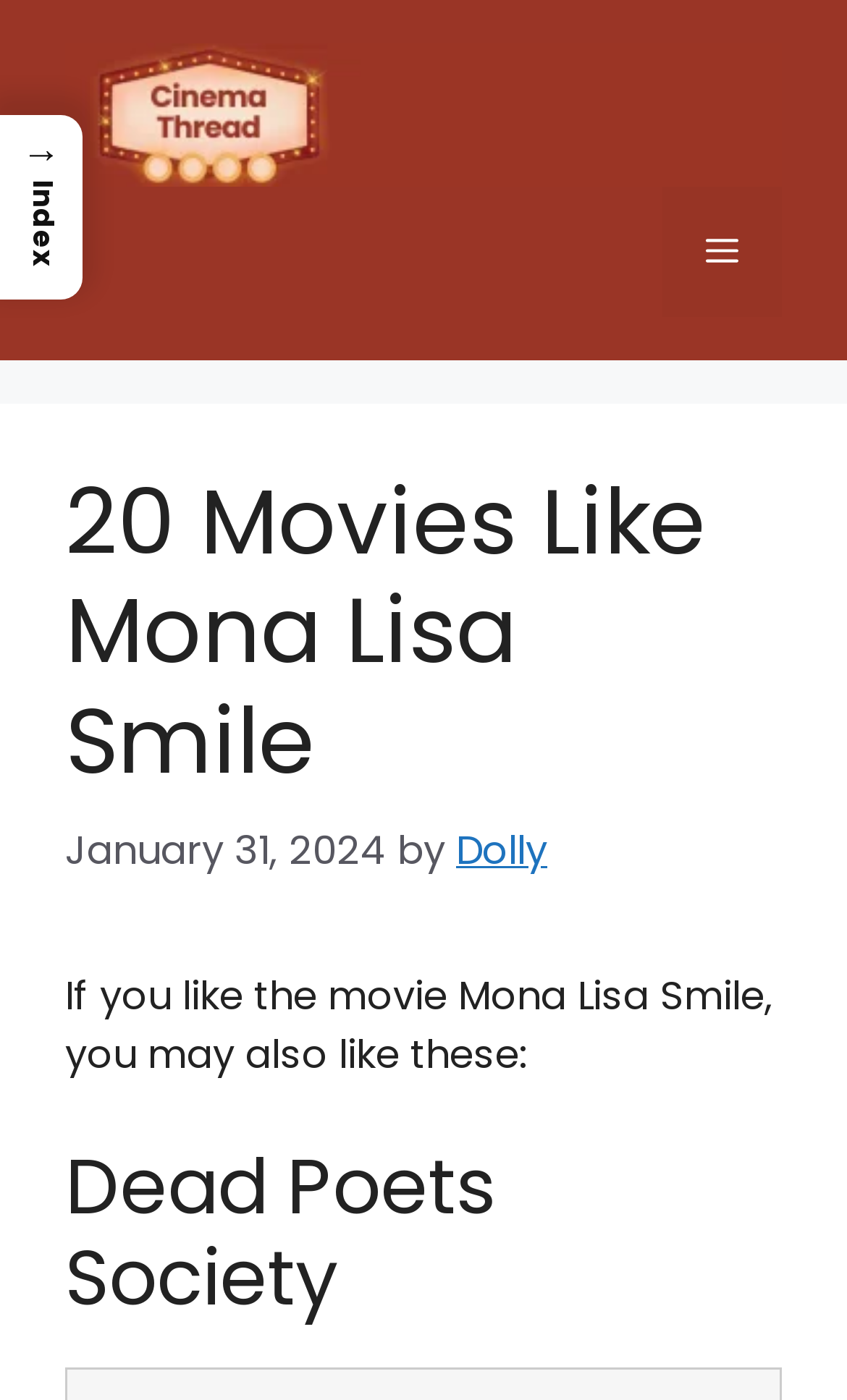Generate the title text from the webpage.

20 Movies Like Mona Lisa Smile